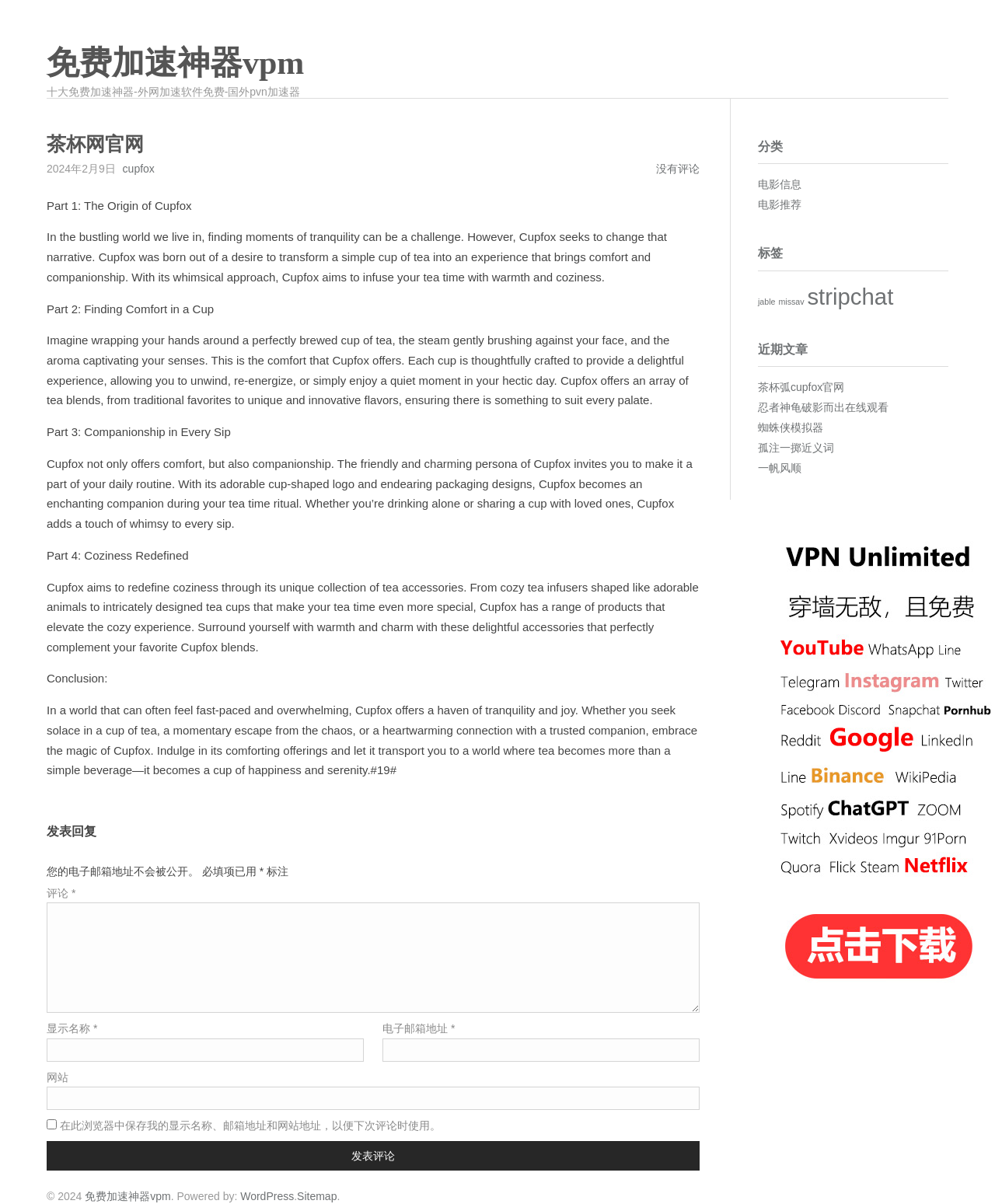What is the category of the article?
Using the image as a reference, answer the question with a short word or phrase.

电影信息